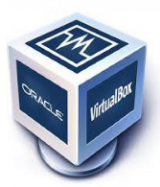Create a vivid and detailed description of the image.

The image depicts the logo of VirtualBox, a virtualization software developed by Oracle. The logo features a stylized cube with the word "VirtualBox" prominently displayed on one side and "Oracle" on another. The design emphasizes a sleek, modern aesthetic, utilizing shades of blue and white that convey professionalism and technological sophistication. This logo symbolizes VirtualBox’s functionality as a powerful tool for running multiple operating systems on a single machine, making it popular among developers and IT professionals for creating virtual environments.